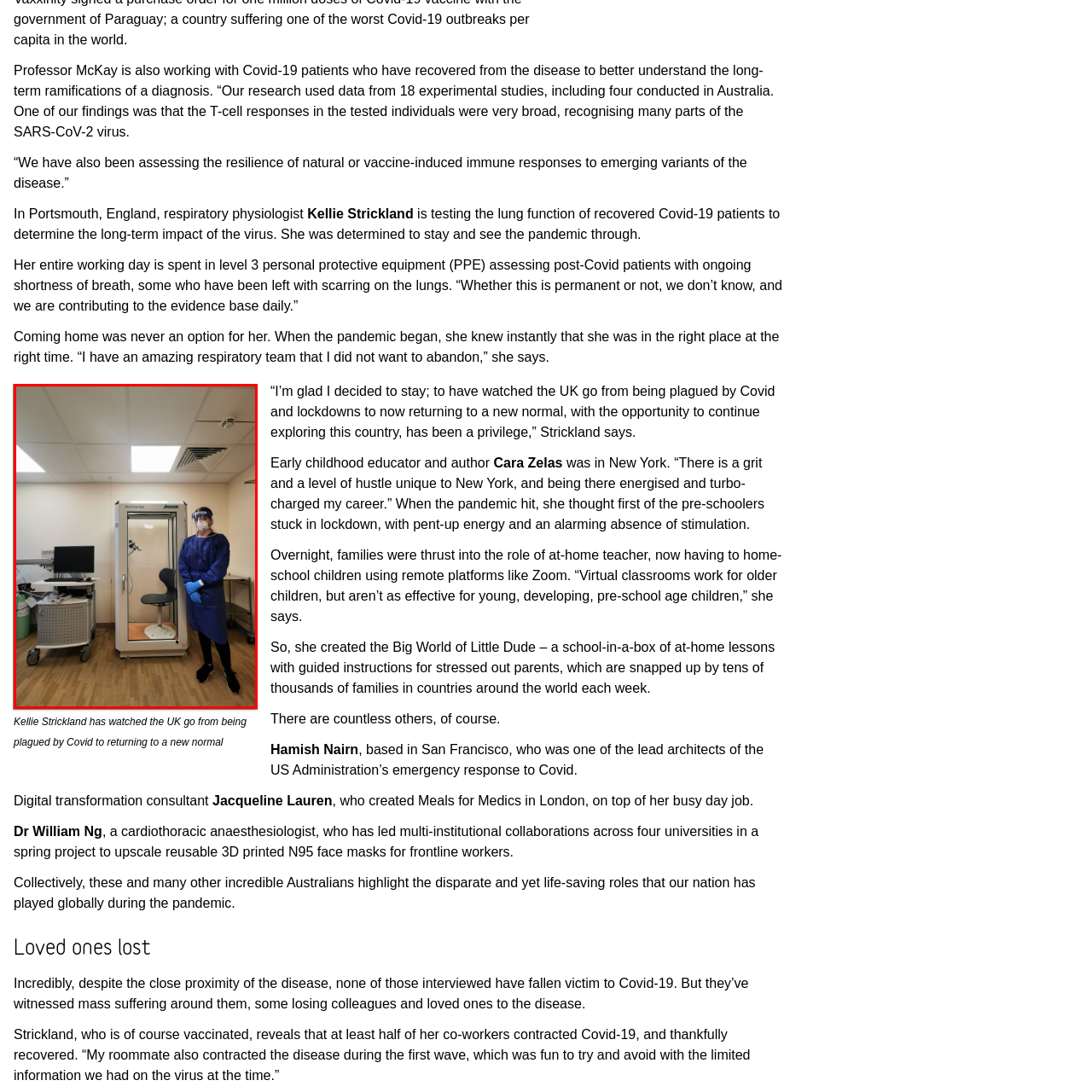Examine the image within the red border, What is behind the healthcare professional? 
Please provide a one-word or one-phrase answer.

A computer station